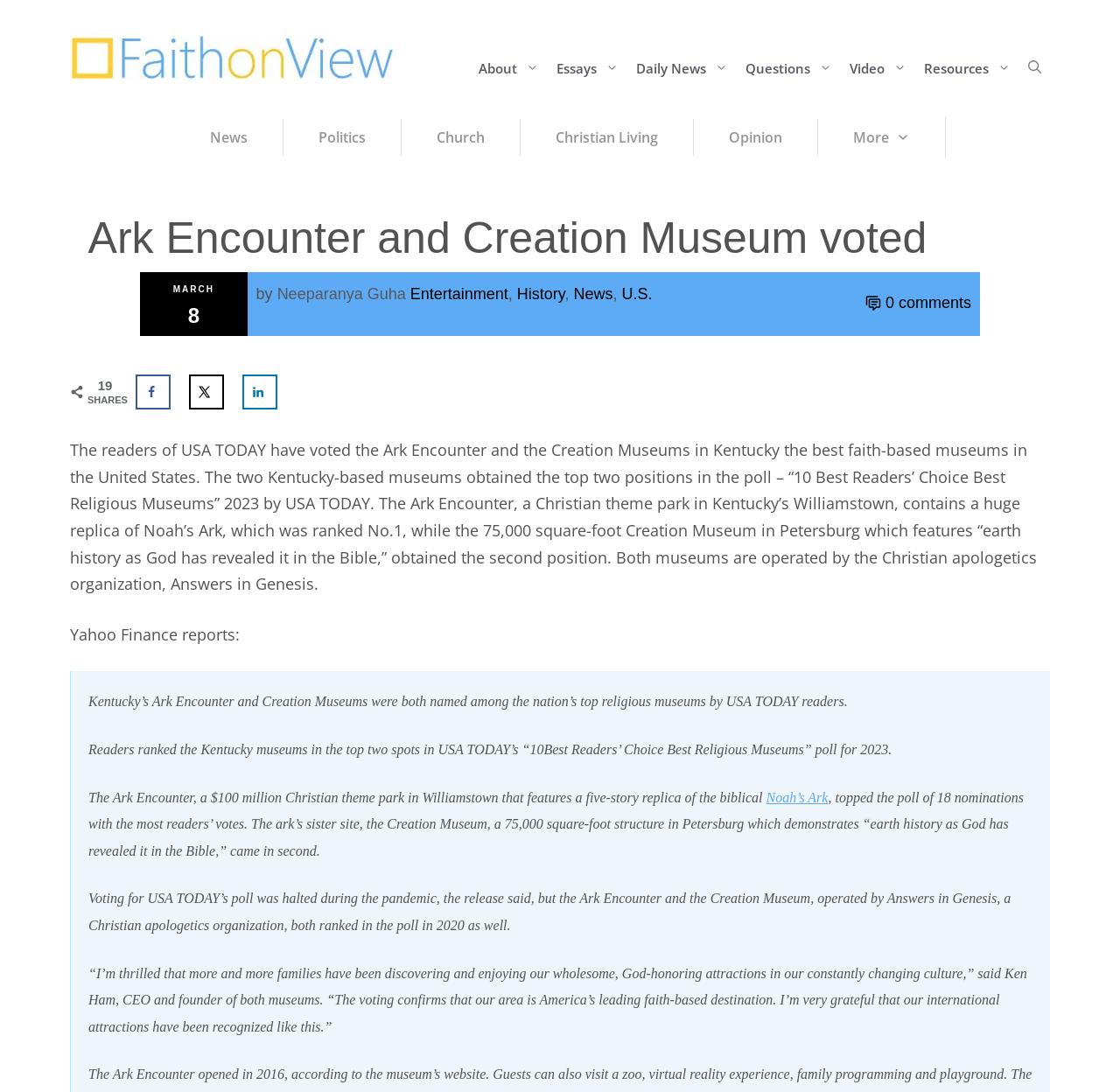Identify the bounding box coordinates of the section that should be clicked to achieve the task described: "Open the search".

[0.91, 0.037, 0.938, 0.085]